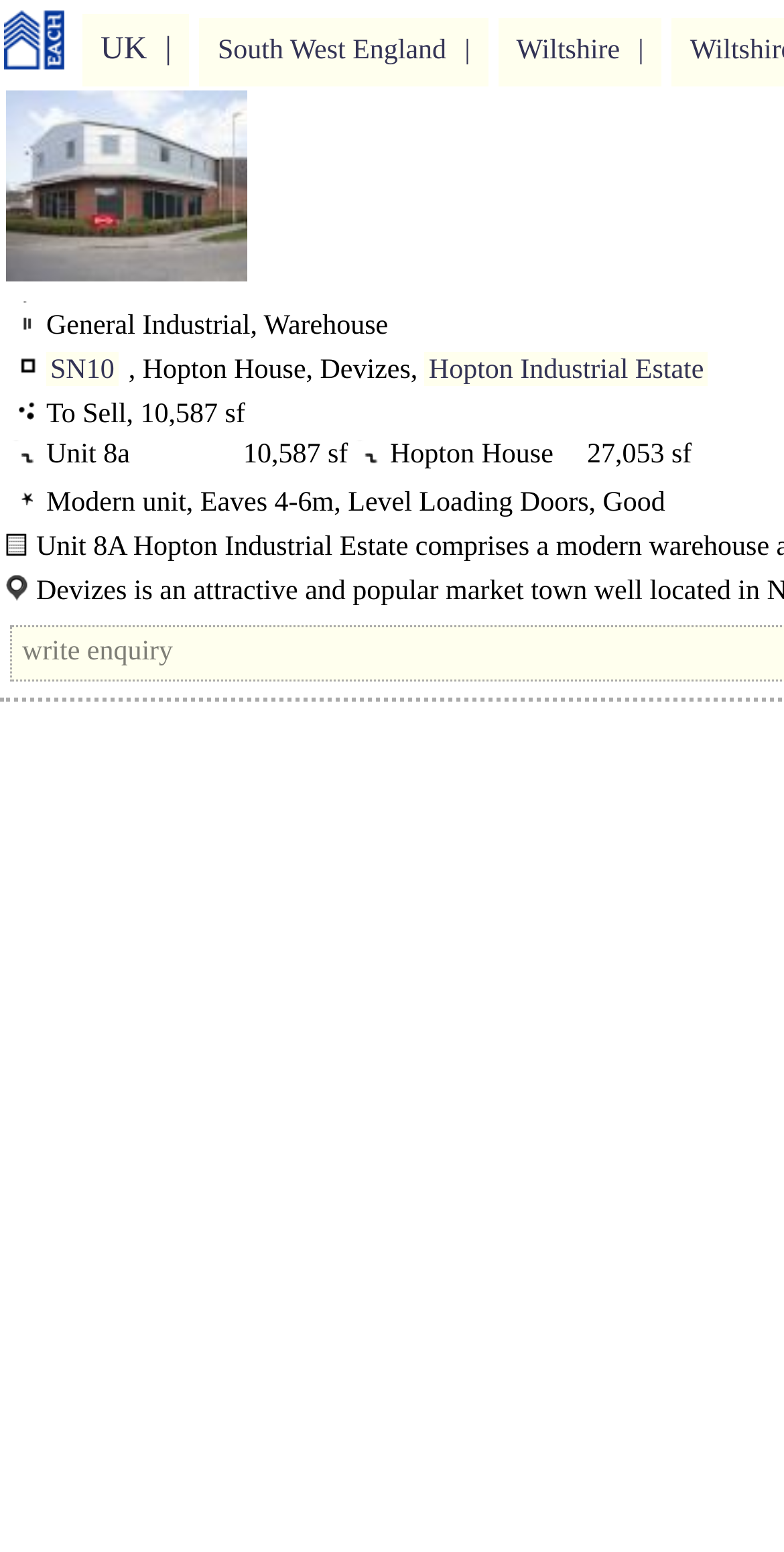Identify the bounding box coordinates of the HTML element based on this description: "South West England".

[0.255, 0.012, 0.623, 0.056]